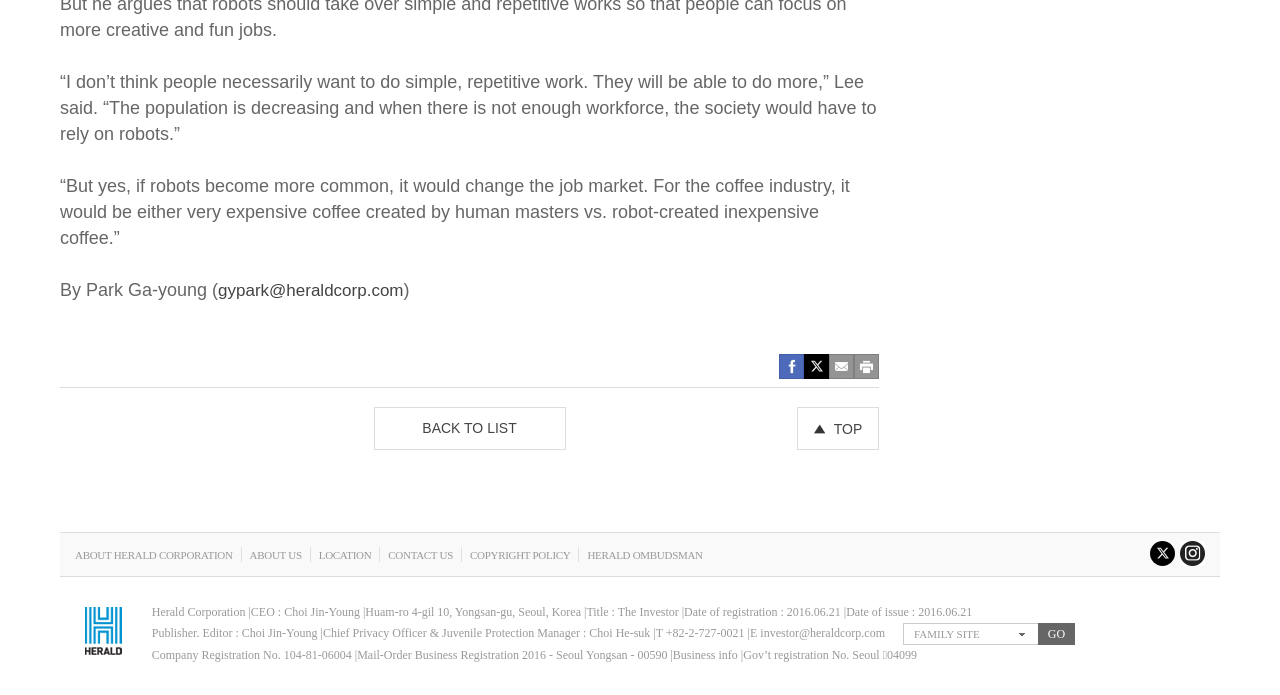What is the registration number of Herald Corporation?
Please respond to the question thoroughly and include all relevant details.

The registration number is mentioned in the static text element with ID 49, which provides information about Herald Corporation, including its registration number, 104-81-06004.